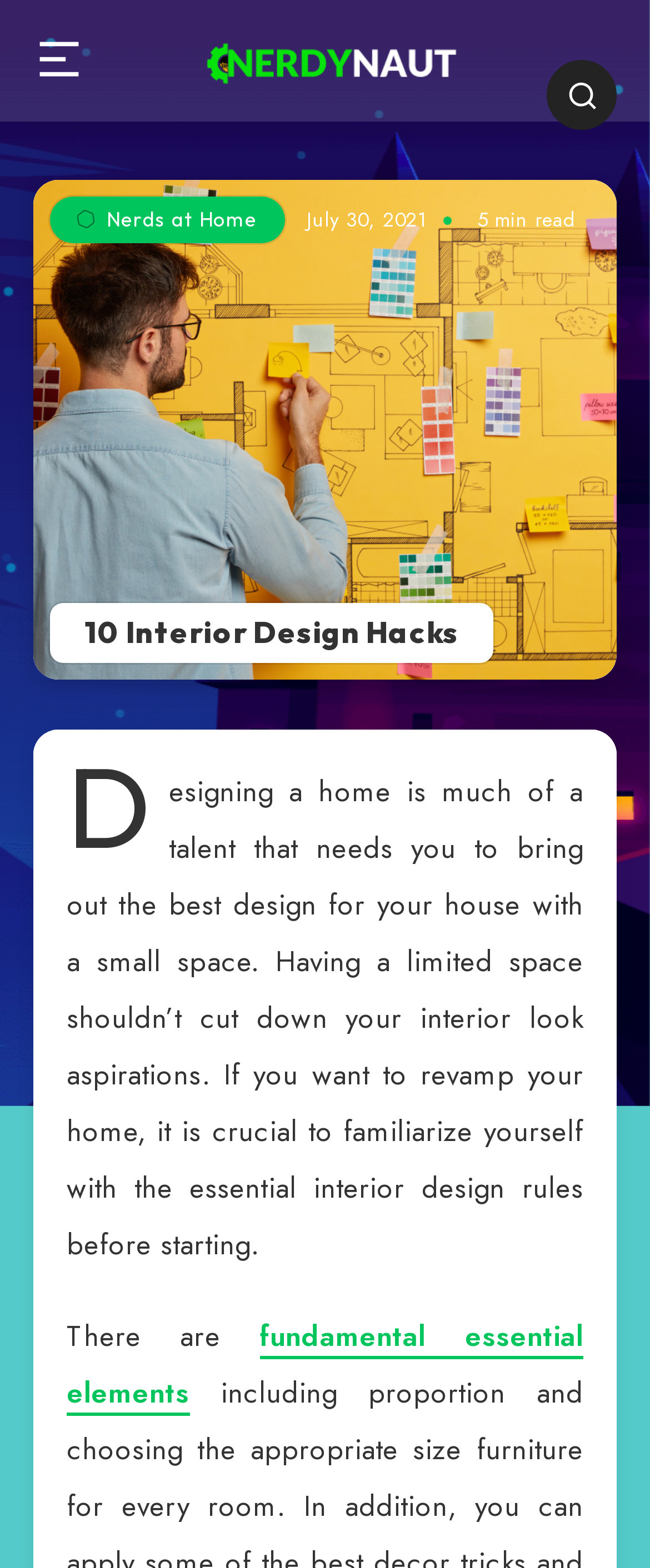Can you identify and provide the main heading of the webpage?

10 Interior Design Hacks